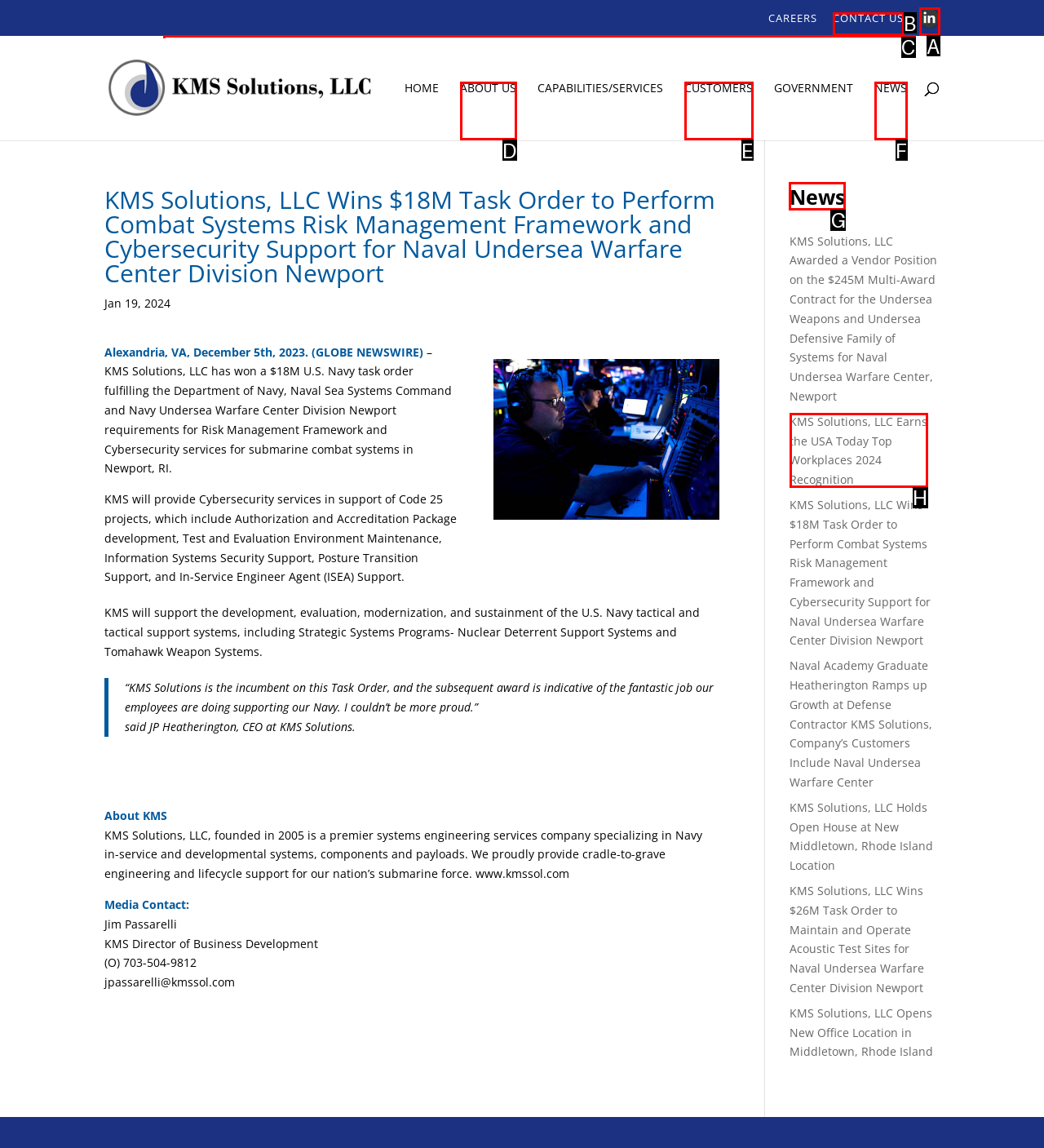Select the letter of the option that should be clicked to achieve the specified task: Check the latest news. Respond with just the letter.

G